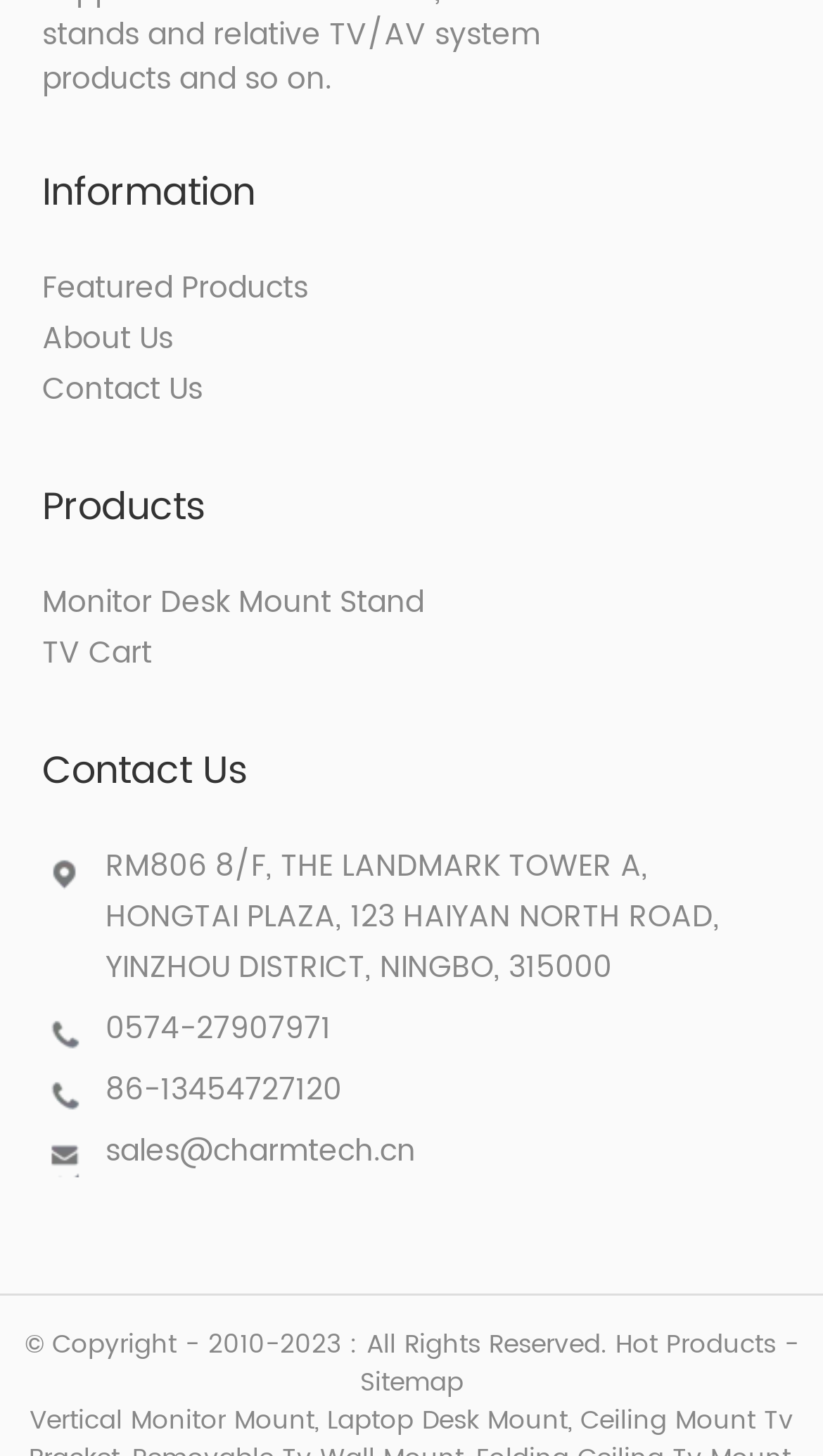How many links are there in the 'Products' section?
Based on the image, answer the question with as much detail as possible.

I looked at the 'Products' section and counted the number of links, finding two links: 'Monitor Desk Mount Stand' and 'TV Cart'.